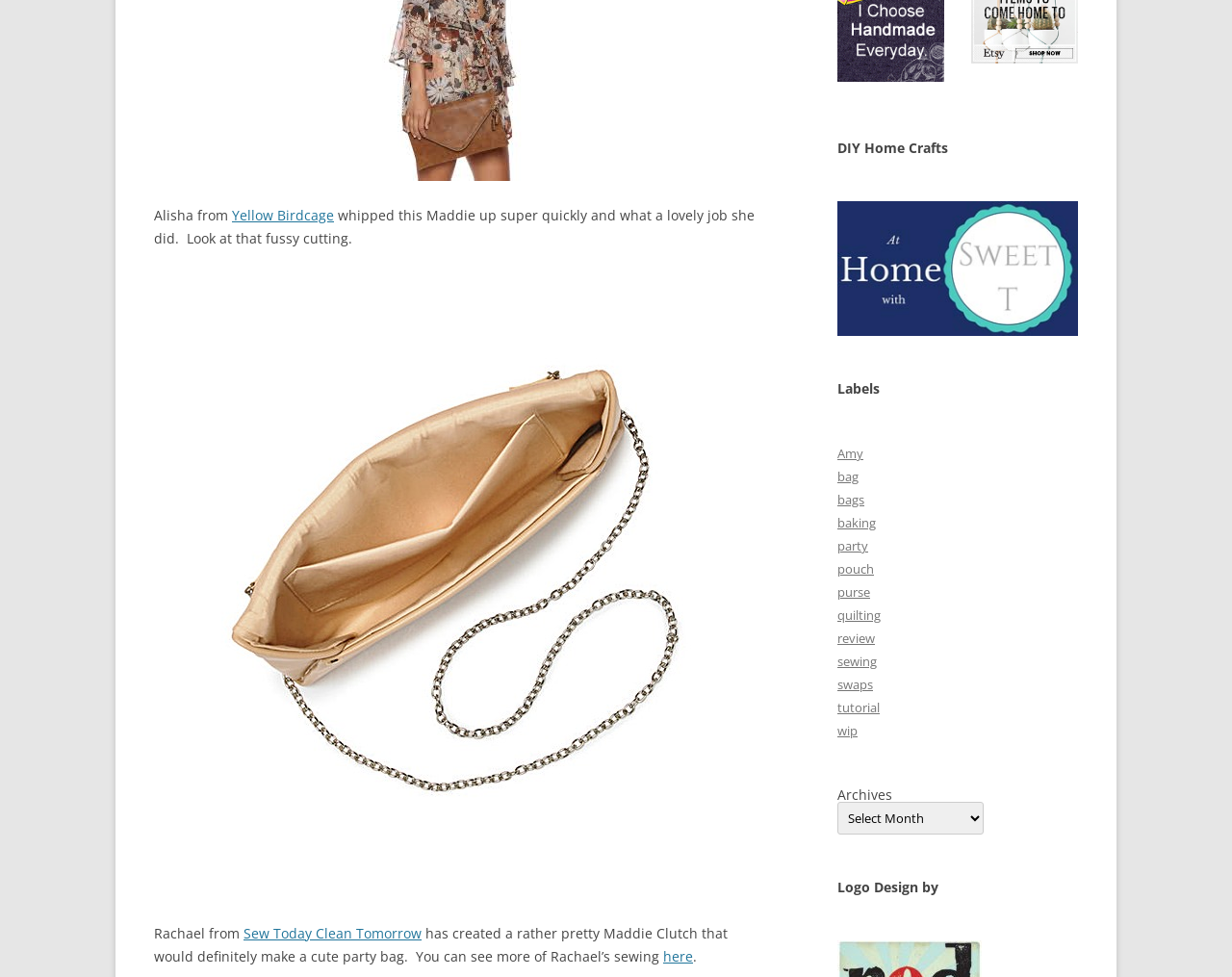Determine the bounding box coordinates for the element that should be clicked to follow this instruction: "Click on the link to Yellow Birdcage". The coordinates should be given as four float numbers between 0 and 1, in the format [left, top, right, bottom].

[0.188, 0.211, 0.271, 0.229]